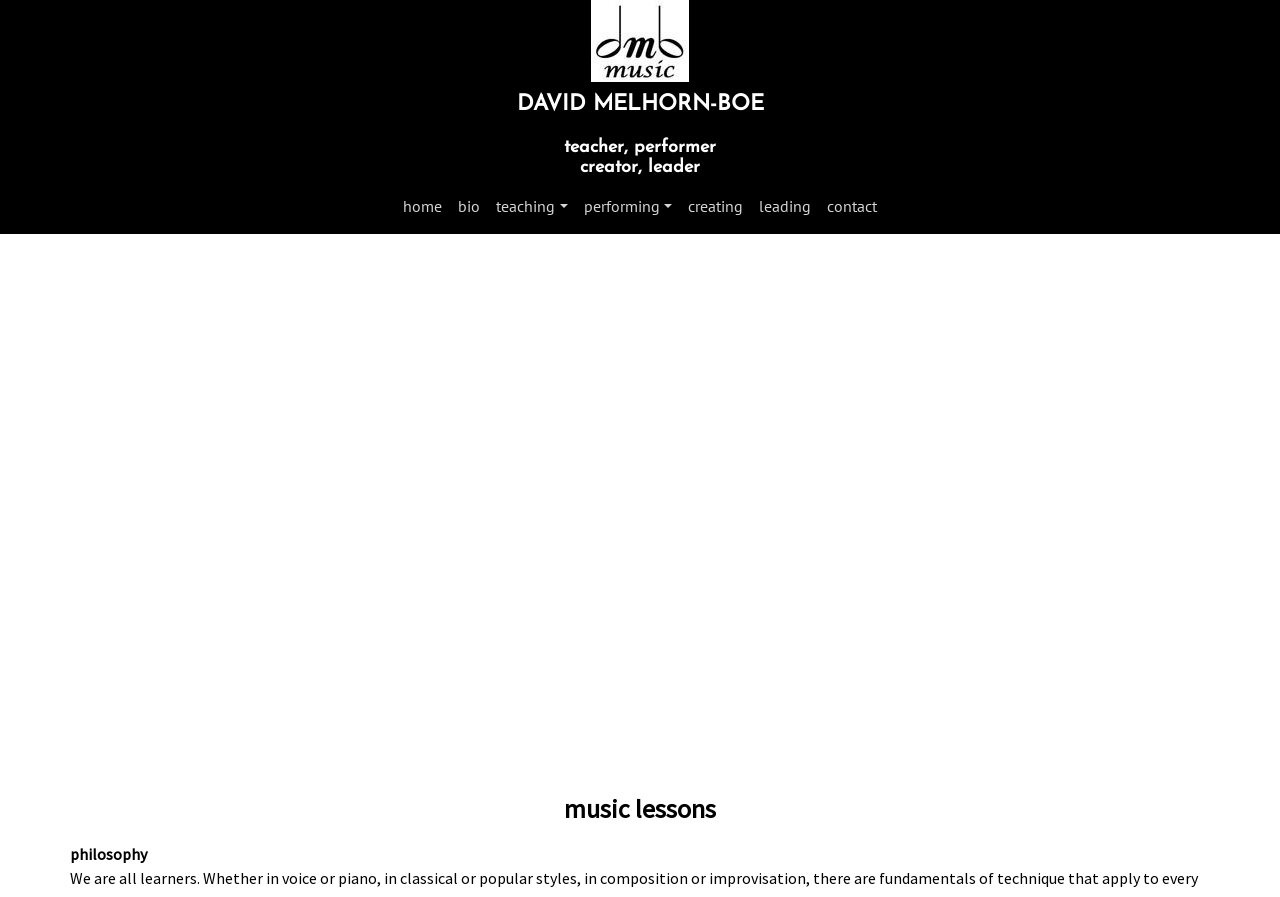What is the person's name?
Using the information from the image, answer the question thoroughly.

The person's name is David Melhorn-Boe because the heading 'DAVID MELHORN-BOE' is present at the top of the webpage, indicating that it is the person's name.